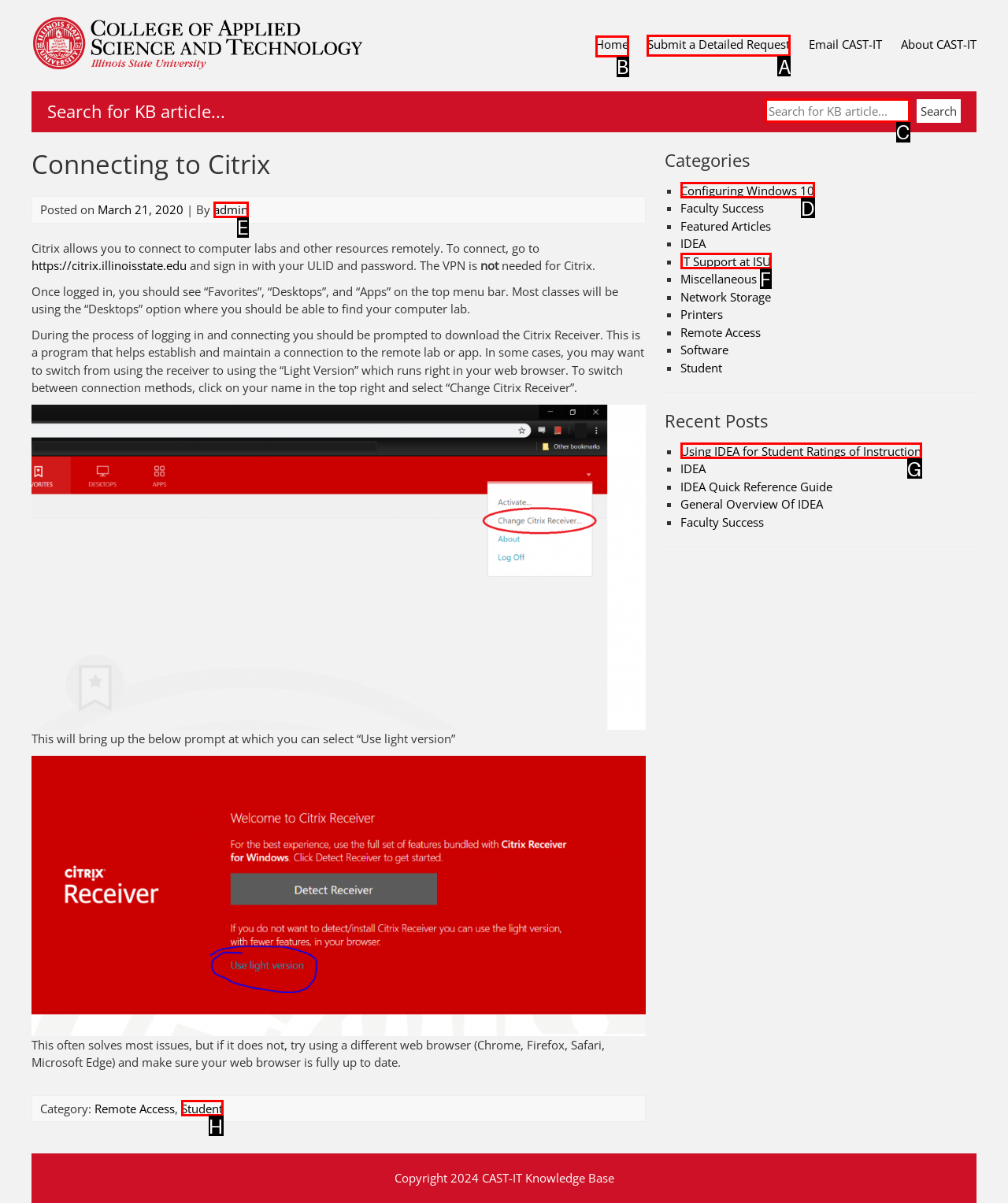Determine which HTML element should be clicked for this task: Submit a detailed request
Provide the option's letter from the available choices.

A